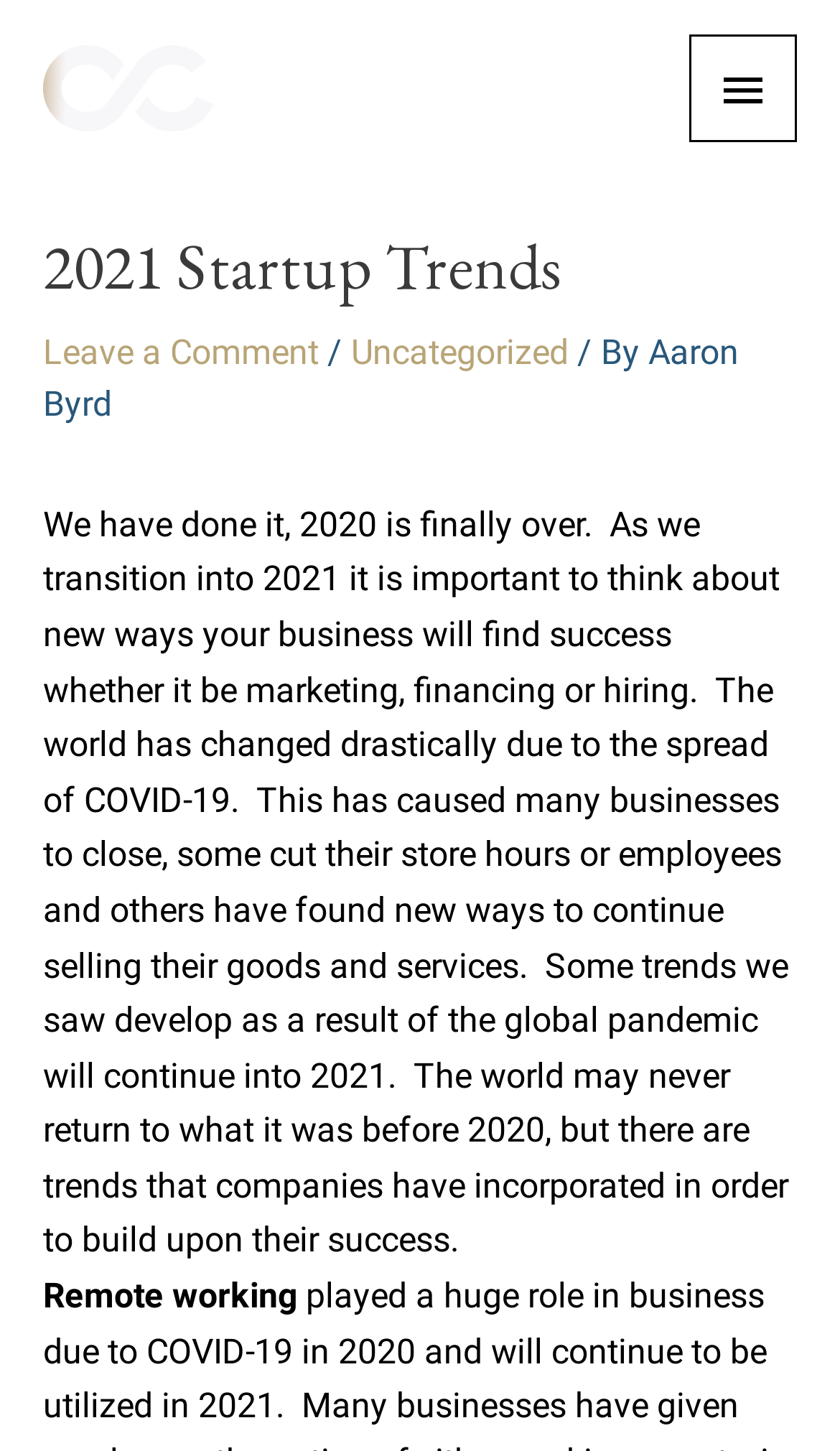Using the information from the screenshot, answer the following question thoroughly:
What is the author of this article?

The author of this article is mentioned in the link 'Aaron Byrd' which is located below the heading '2021 Startup Trends'.